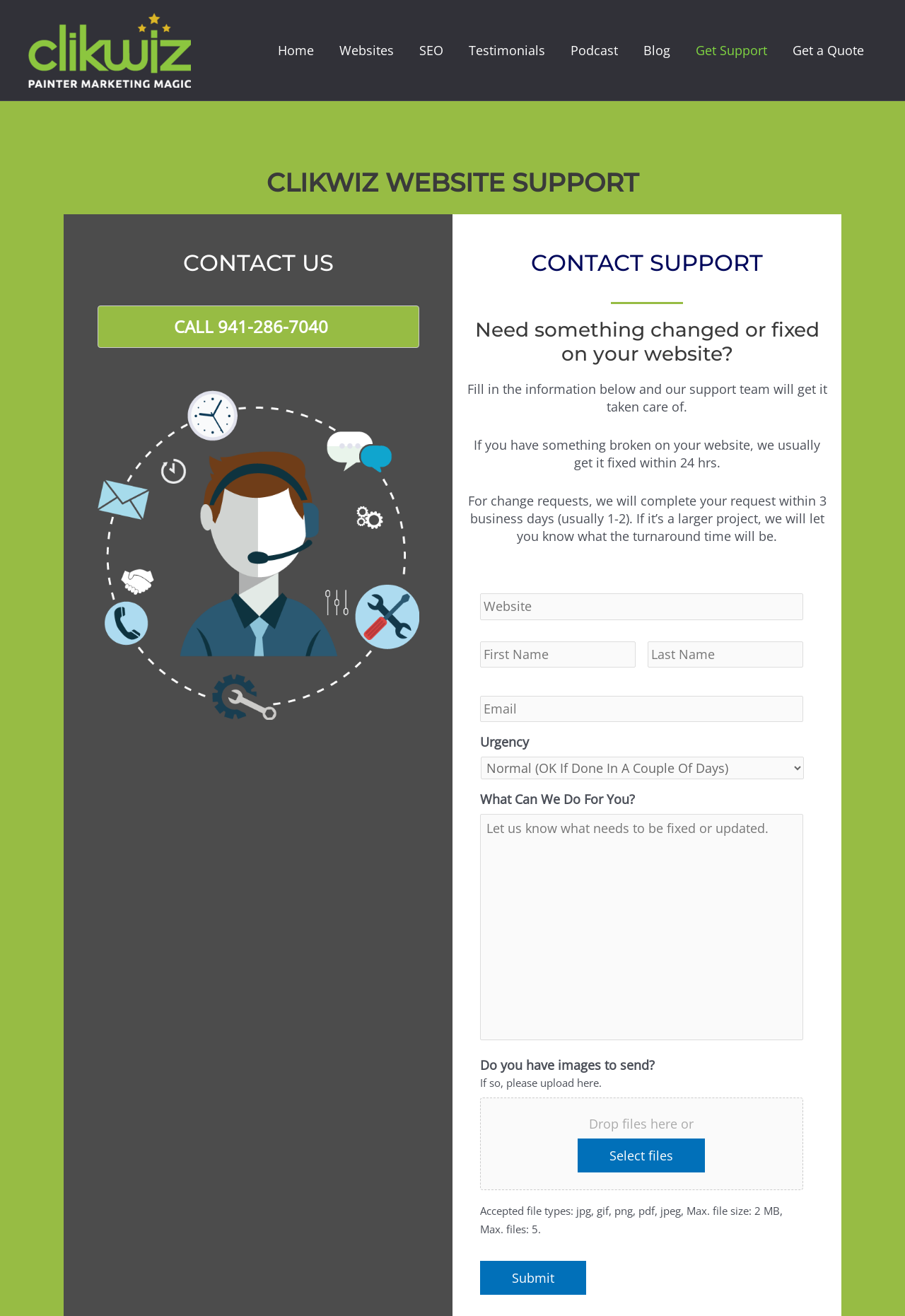Generate a comprehensive description of the webpage.

The webpage is a contact support page for ClikWiz, a digital marketing company specializing in painter marketing. At the top left corner, there is a logo image and a link to the company's main page. Below the logo, there is a navigation menu with links to various sections of the website, including Home, Websites, SEO, Testimonials, Podcast, Blog, Get Support, and Get a Quote.

The main content of the page is divided into two sections. The left section has a heading "CLIKWIZ WEBSITE SUPPORT" and a subheading "CONTACT US". Below the subheading, there is a call-to-action link to call a phone number, an image, and a heading "CONTACT SUPPORT". 

The right section has a heading "CONTACT SUPPORT" and a subheading "Need something changed or fixed on your website?". Below the subheading, there are three paragraphs of text explaining the support process, including the response time for fixing website issues and completing change requests.

Below the text, there is a contact form with fields to fill in, including Website, Name, Email, Urgency, and a text area to describe what support is needed. There is also an option to upload files, with a button to select files and a description of the accepted file types and size limits.

At the bottom of the page, there is a submit button to send the contact form.